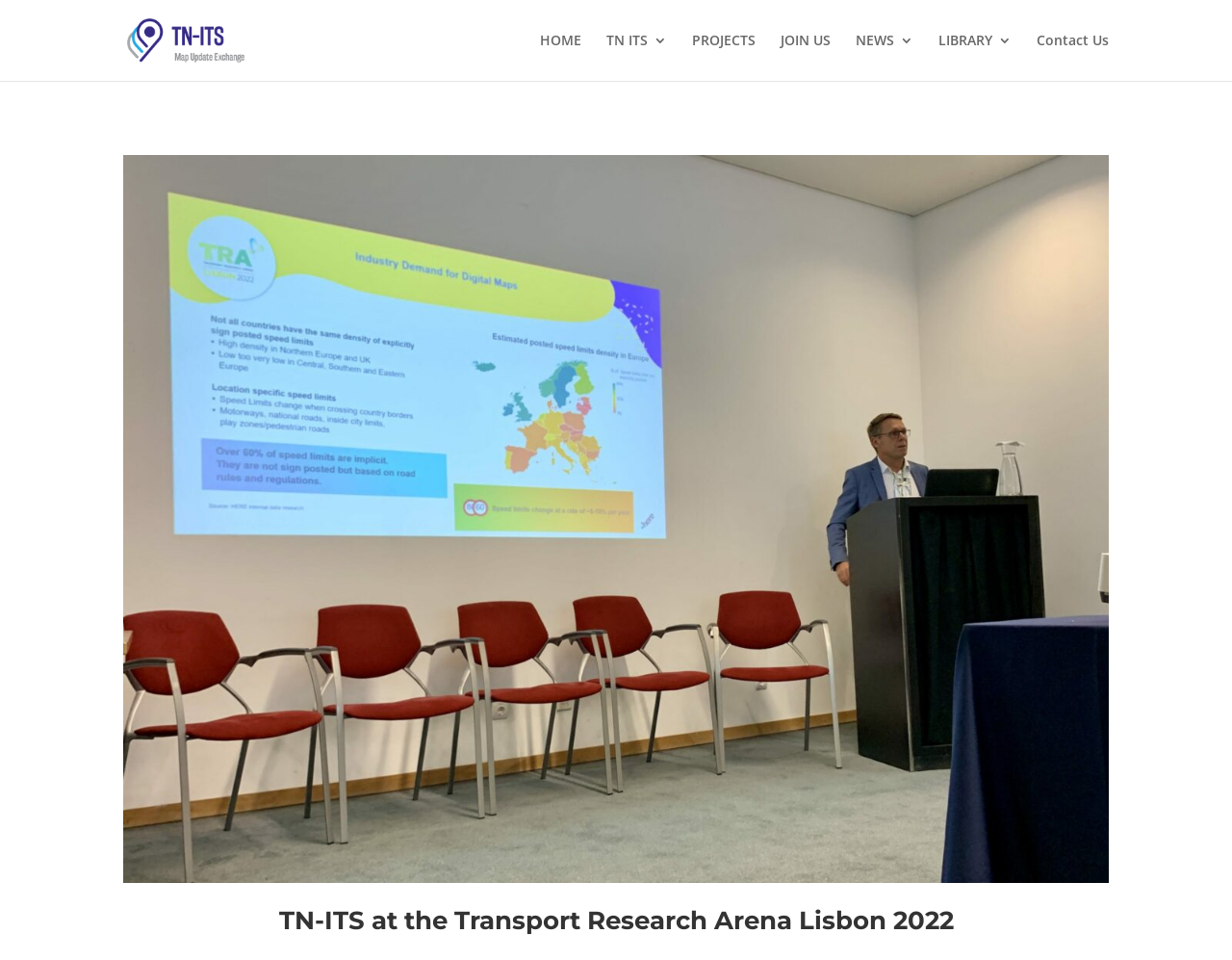Using the information in the image, give a detailed answer to the following question: What is the background image of the webpage?

The background image of the webpage is a large image that covers most of the webpage, with a width that spans from 0.1 to 0.9 and a height that spans from 0.161 to 0.92.